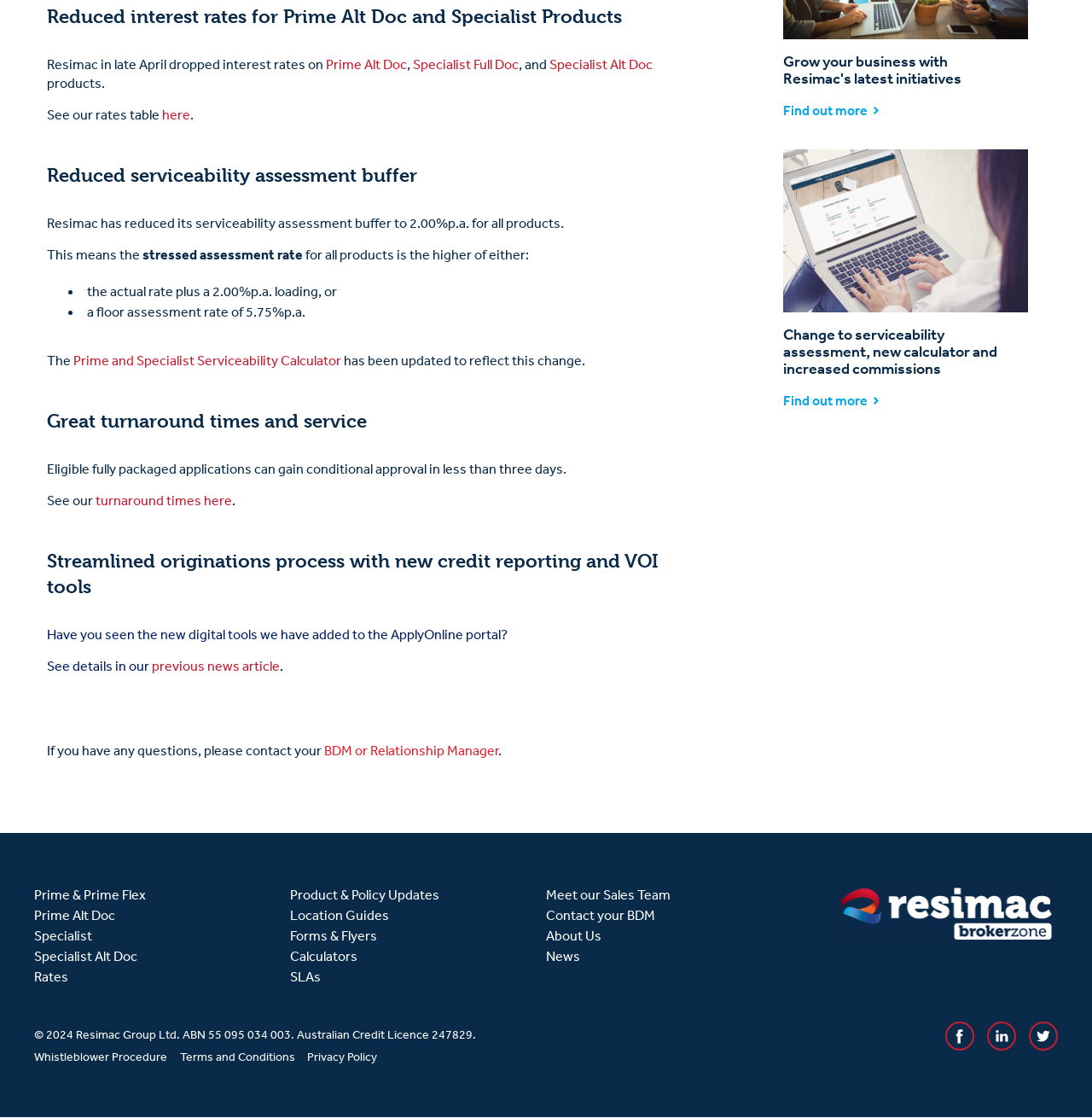What is the purpose of the Prime and Specialist Serviceability Calculator?
Can you offer a detailed and complete answer to this question?

The Prime and Specialist Serviceability Calculator has been updated to reflect the change in serviceability assessment buffer, which is now 2.00%p.a. for all products.